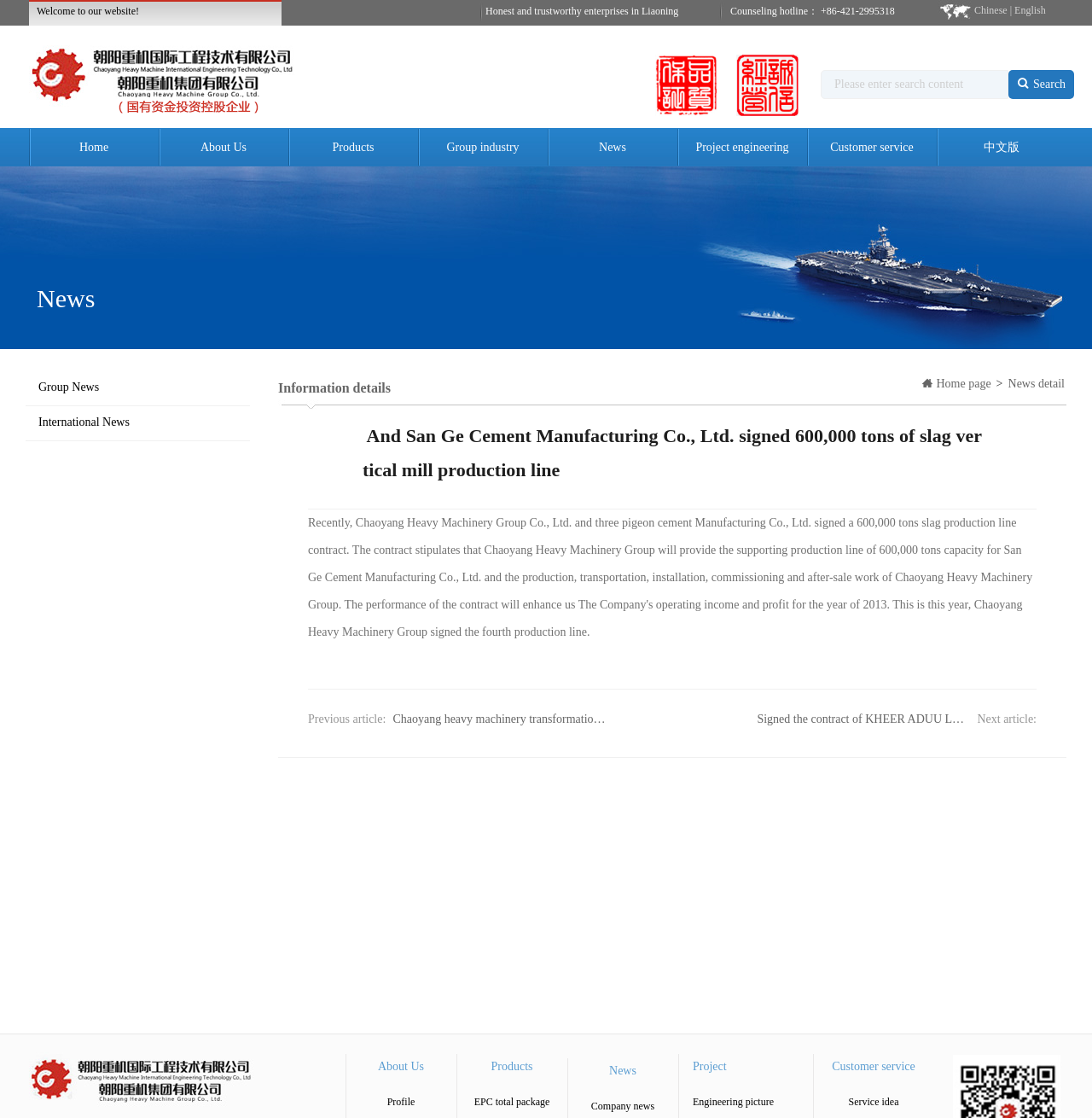How many language options are available?
Look at the screenshot and give a one-word or phrase answer.

2